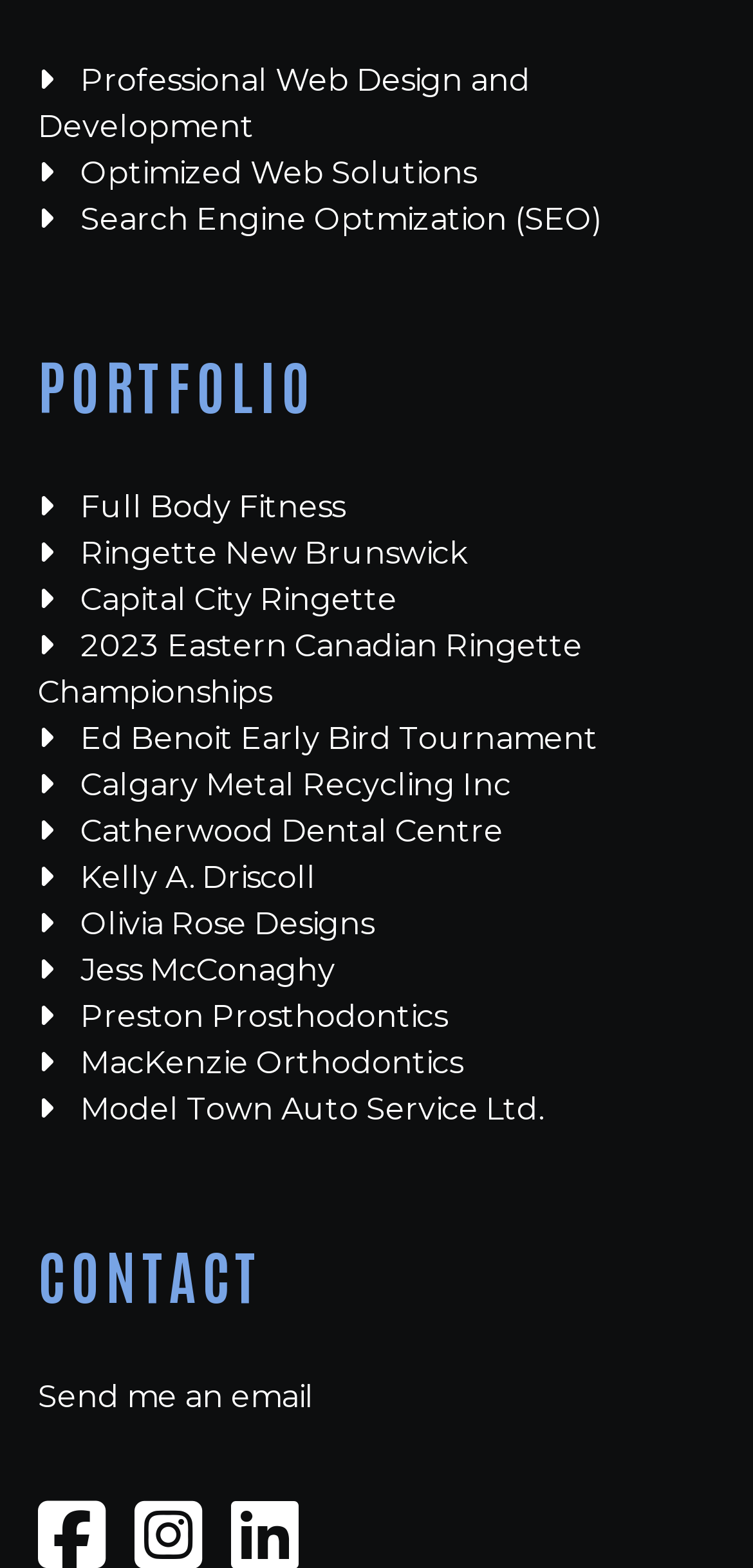Kindly determine the bounding box coordinates for the area that needs to be clicked to execute this instruction: "View Professional Web Design and Development".

[0.05, 0.039, 0.704, 0.092]